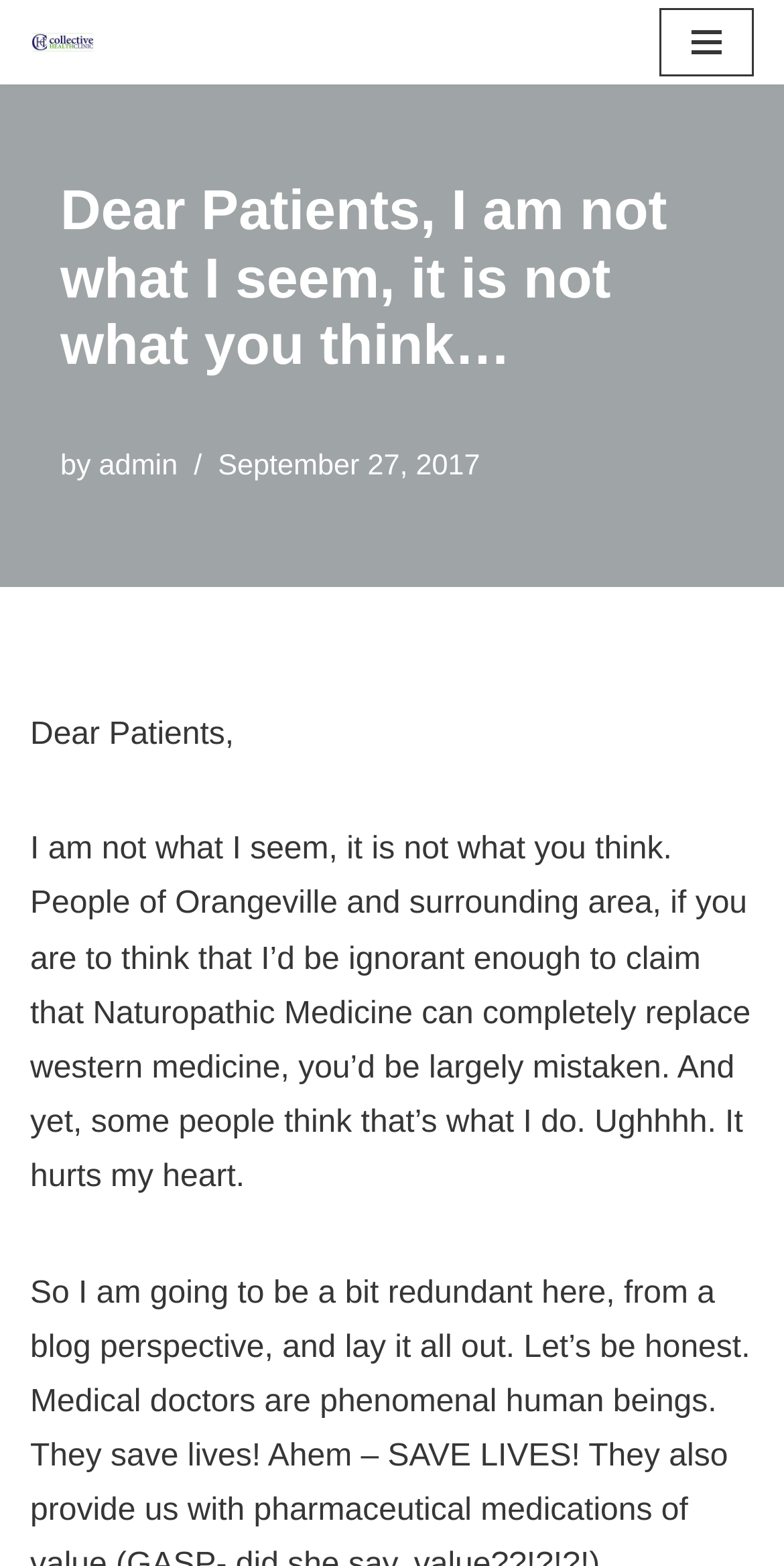What is the tone of the blog post?
We need a detailed and exhaustive answer to the question. Please elaborate.

The tone of the blog post can be inferred by reading the content, which expresses the author's emotions, such as 'it hurts my heart', indicating an emotional tone.